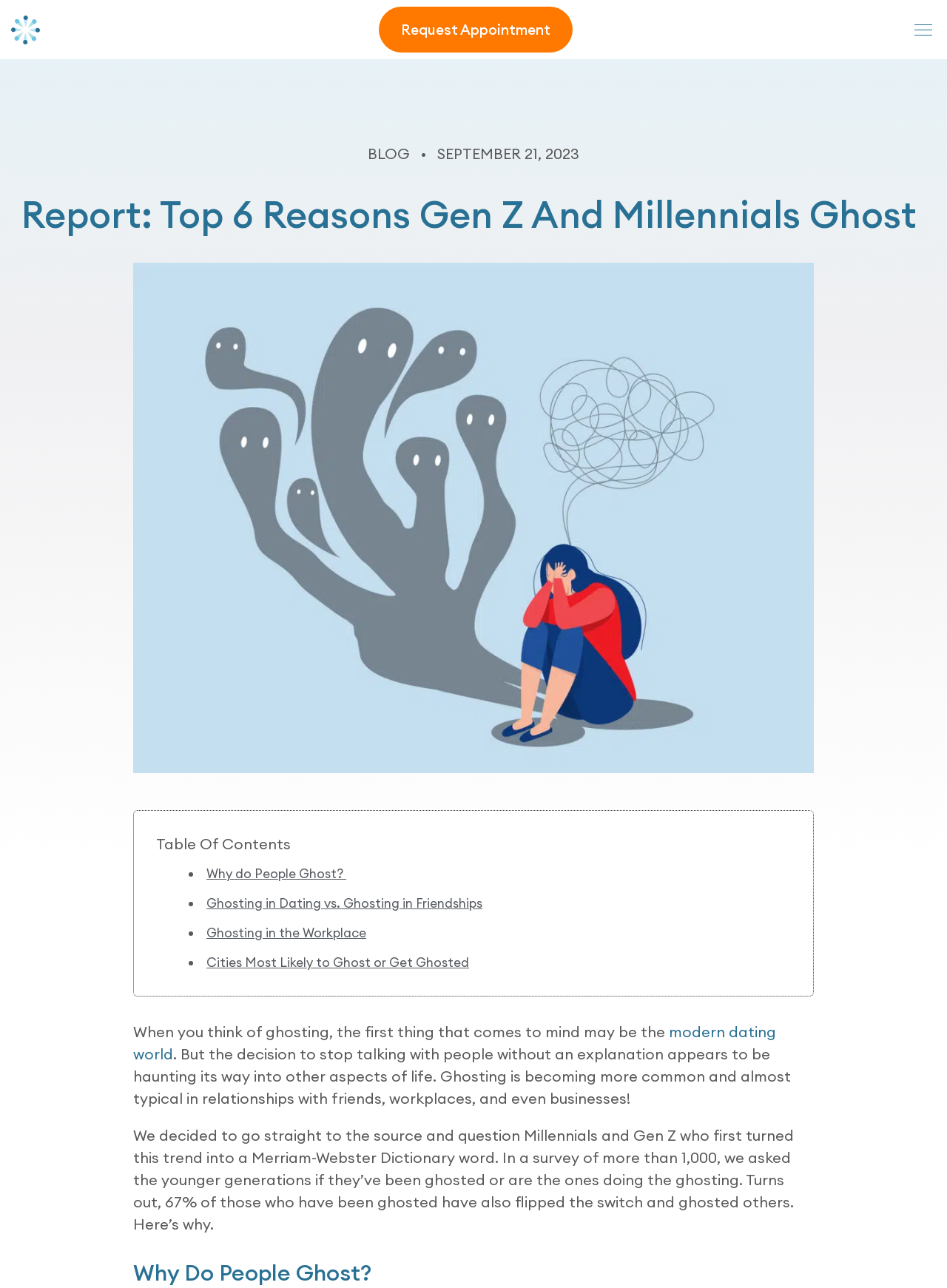Can you provide the bounding box coordinates for the element that should be clicked to implement the instruction: "Go to Paragliding page"?

None